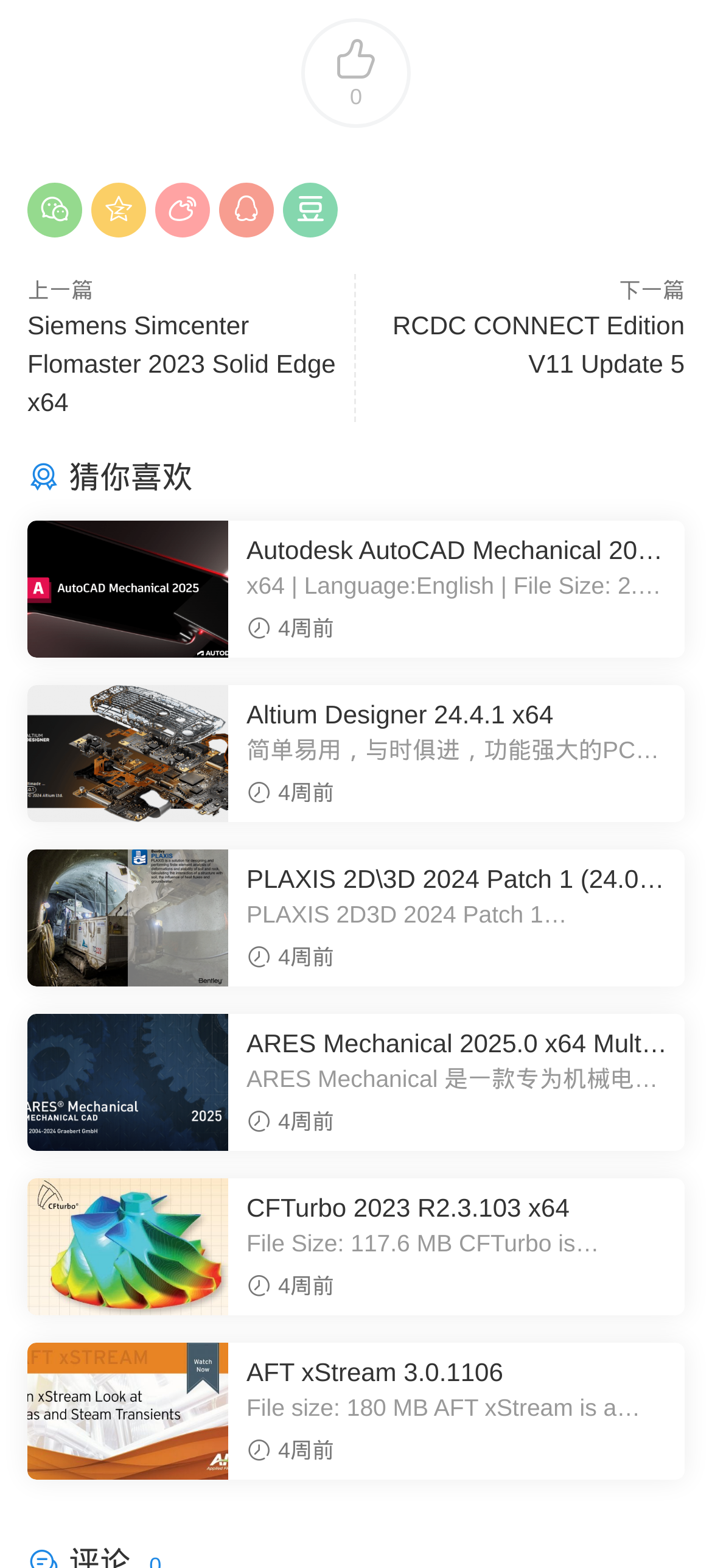Locate the bounding box coordinates of the clickable region necessary to complete the following instruction: "Click the link to PLAXIS 2D\3D 2024 Patch 1 (24.01.00.1060)". Provide the coordinates in the format of four float numbers between 0 and 1, i.e., [left, top, right, bottom].

[0.038, 0.542, 0.321, 0.629]